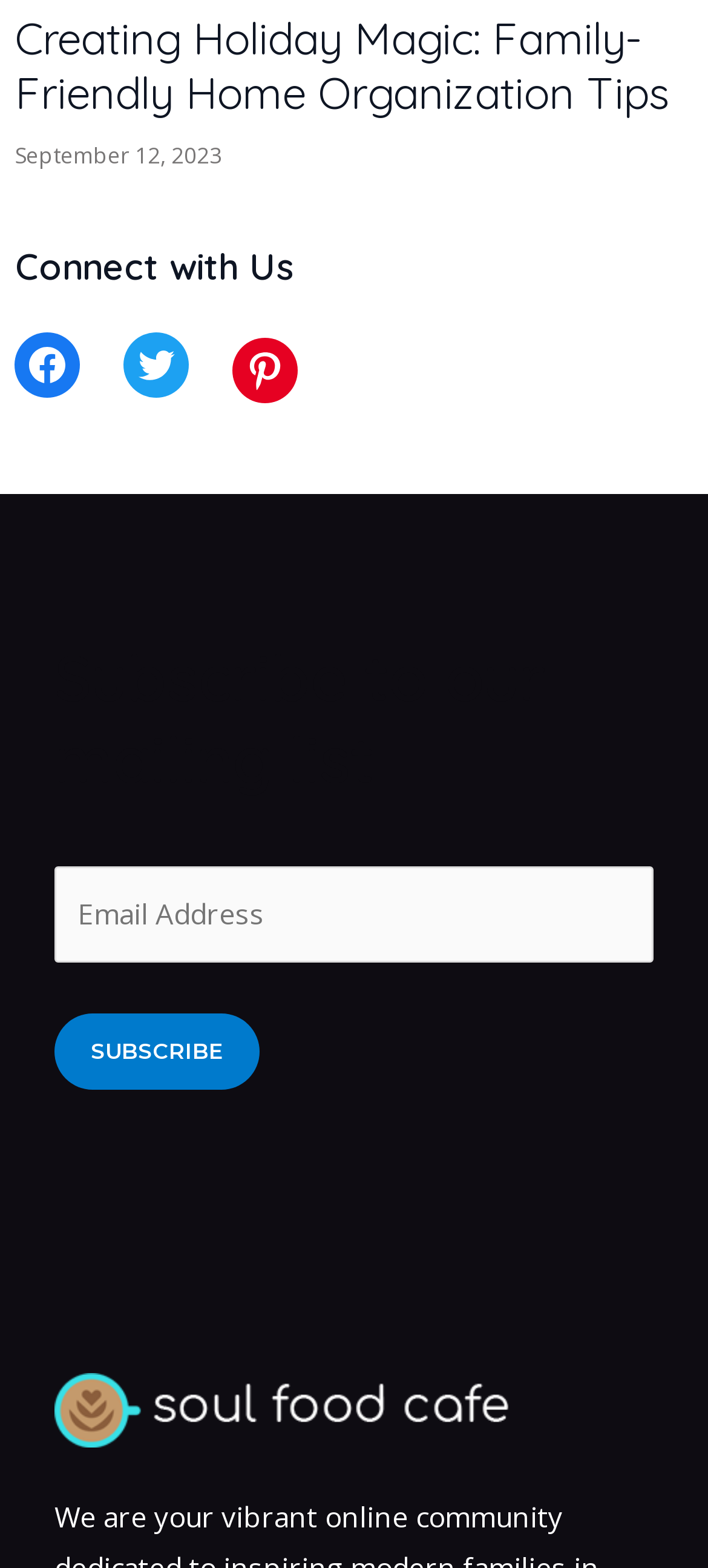Identify the bounding box coordinates of the section that should be clicked to achieve the task described: "Subscribe to the mailing list".

[0.077, 0.646, 0.367, 0.695]